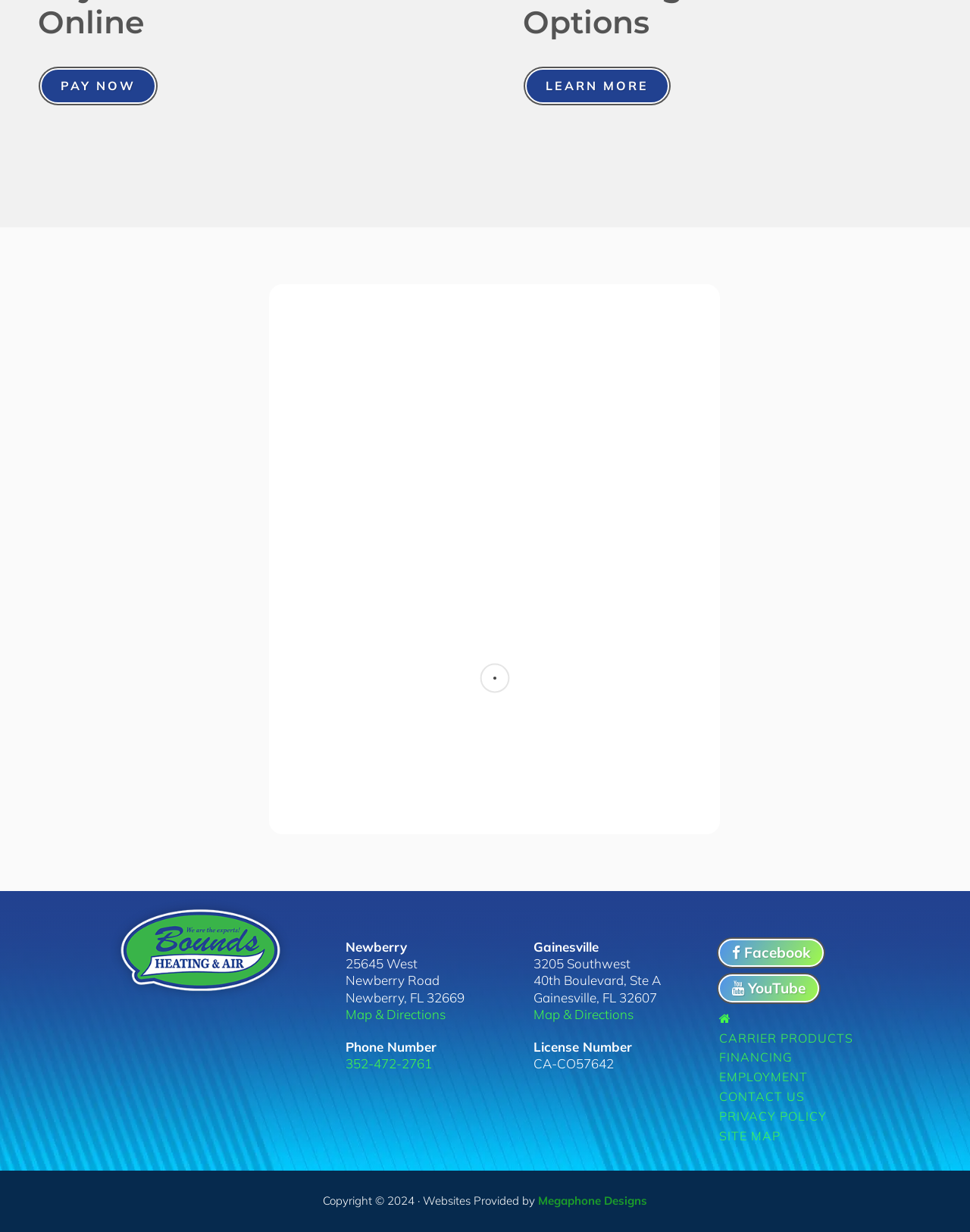Please specify the coordinates of the bounding box for the element that should be clicked to carry out this instruction: "Learn more about the company". The coordinates must be four float numbers between 0 and 1, formatted as [left, top, right, bottom].

[0.562, 0.063, 0.669, 0.075]